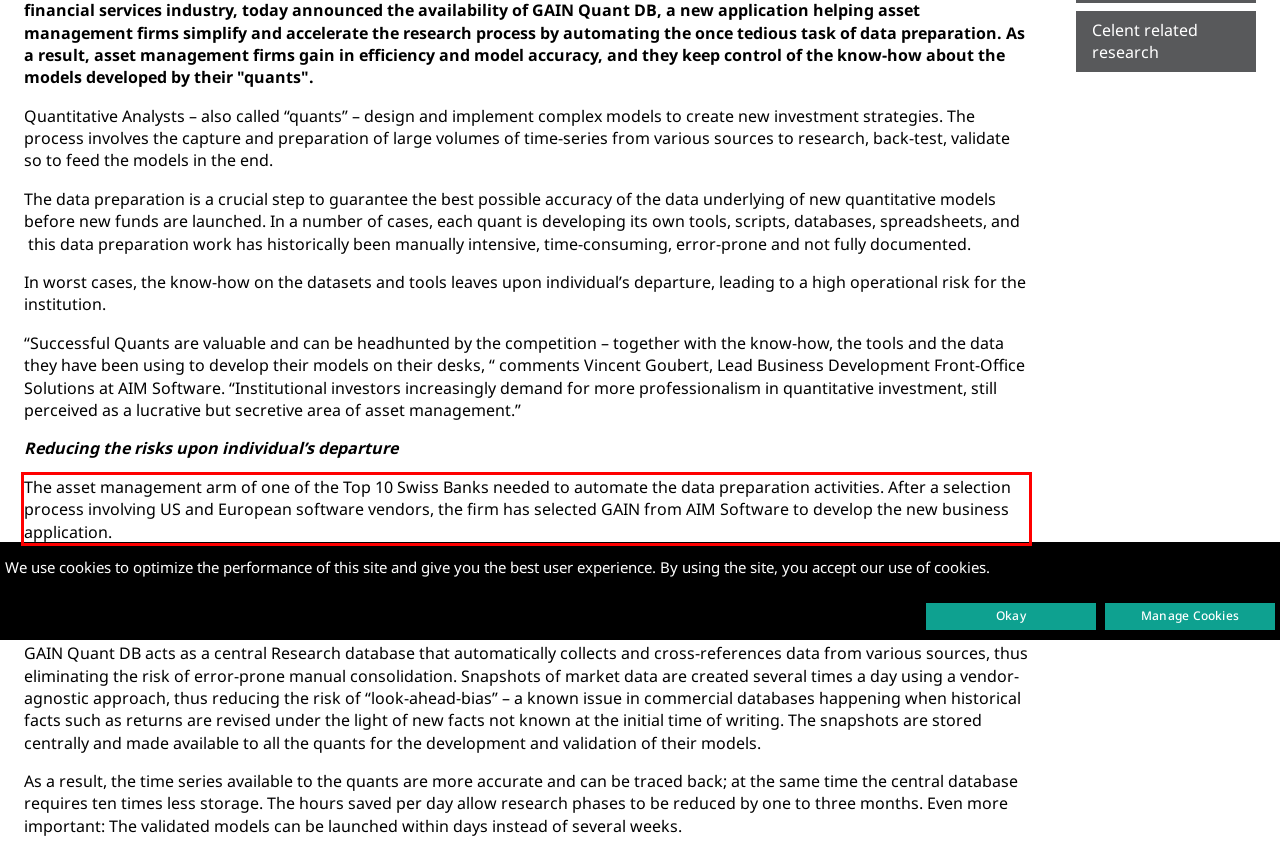Within the provided webpage screenshot, find the red rectangle bounding box and perform OCR to obtain the text content.

The asset management arm of one of the Top 10 Swiss Banks needed to automate the data preparation activities. After a selection process involving US and European software vendors, the firm has selected GAIN from AIM Software to develop the new business application.